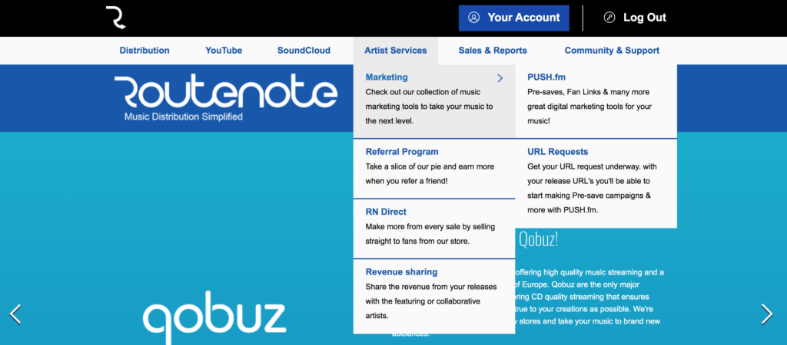Offer a detailed explanation of what is happening in the image.

The image showcases a sleek and modern user interface of the RouteNote website, prominently featuring its branding. The background is primarily a light blue gradient, which contrasts nicely with the white and blue lettering of the "RouteNote" logo. Below the logo, the text "Music Distribution Simplified" emphasizes the platform's mission to streamline music distribution for artists.

To the right, there's a navigation bar with options for "Your Account," "Log Out," and various categories including "Distribution," "YouTube," "SoundCloud," "Artist Services," "Sales & Reports," and "Community & Support." The "Artist Services" section is highlighted with a dropdown menu showing options such as "Marketing," "Referral Program," "RN Direct," and "Revenue Sharing," indicating the various services available to artists to help them promote and distribute their music effectively.

This interface is indicative of RouteNote's goal to provide accessible and comprehensive tools for music distribution, making it easier for artists to reach their audience and manage their releases.